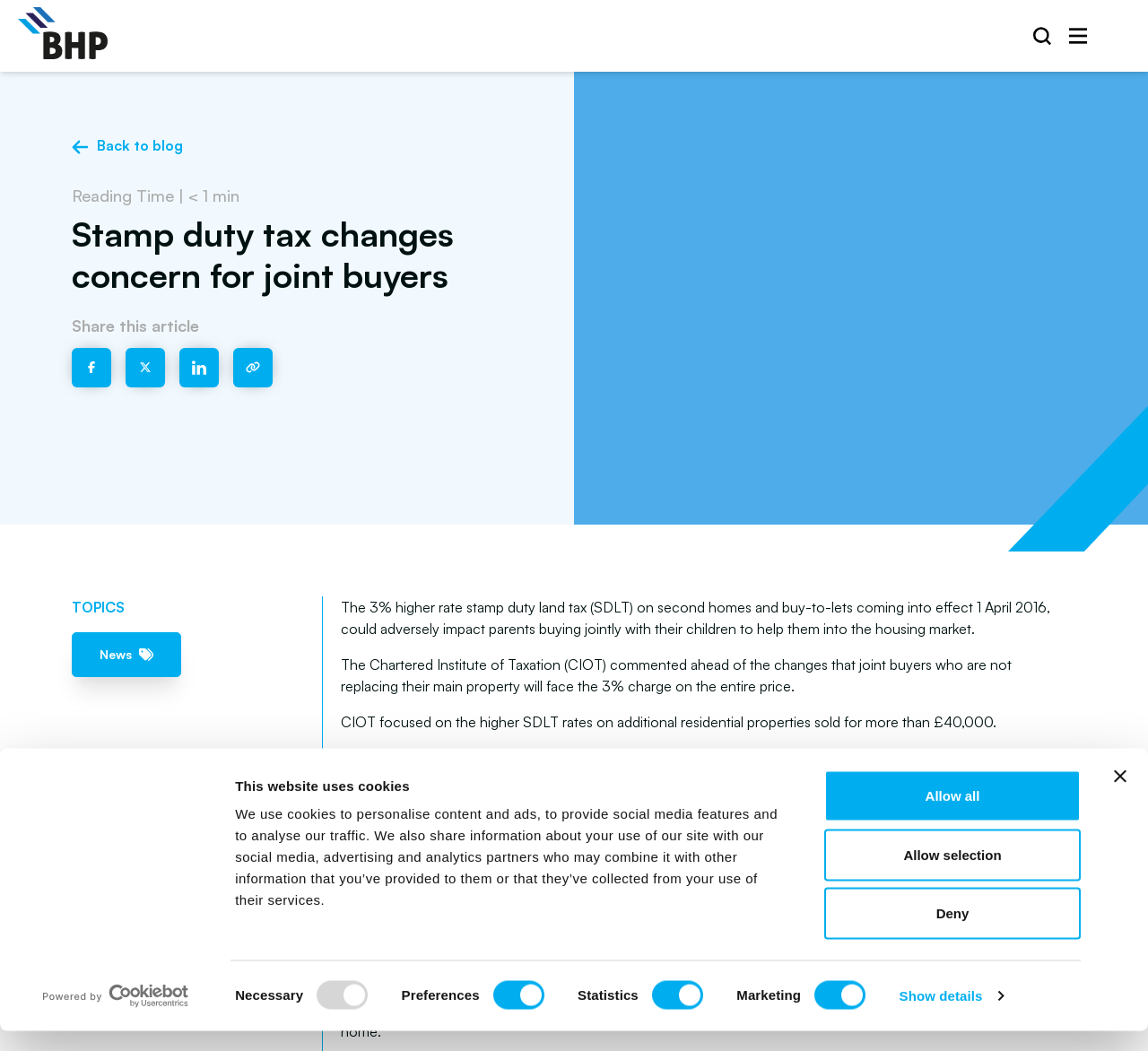Can you give a comprehensive explanation to the question given the content of the image?
What is the name of the organization mentioned in the article?

The article mentions the Chartered Institute of Taxation (CIOT) as the organization that commented on the stamp duty tax changes and suggested a carve-out for joint buyers who are parents buying a home for their children.